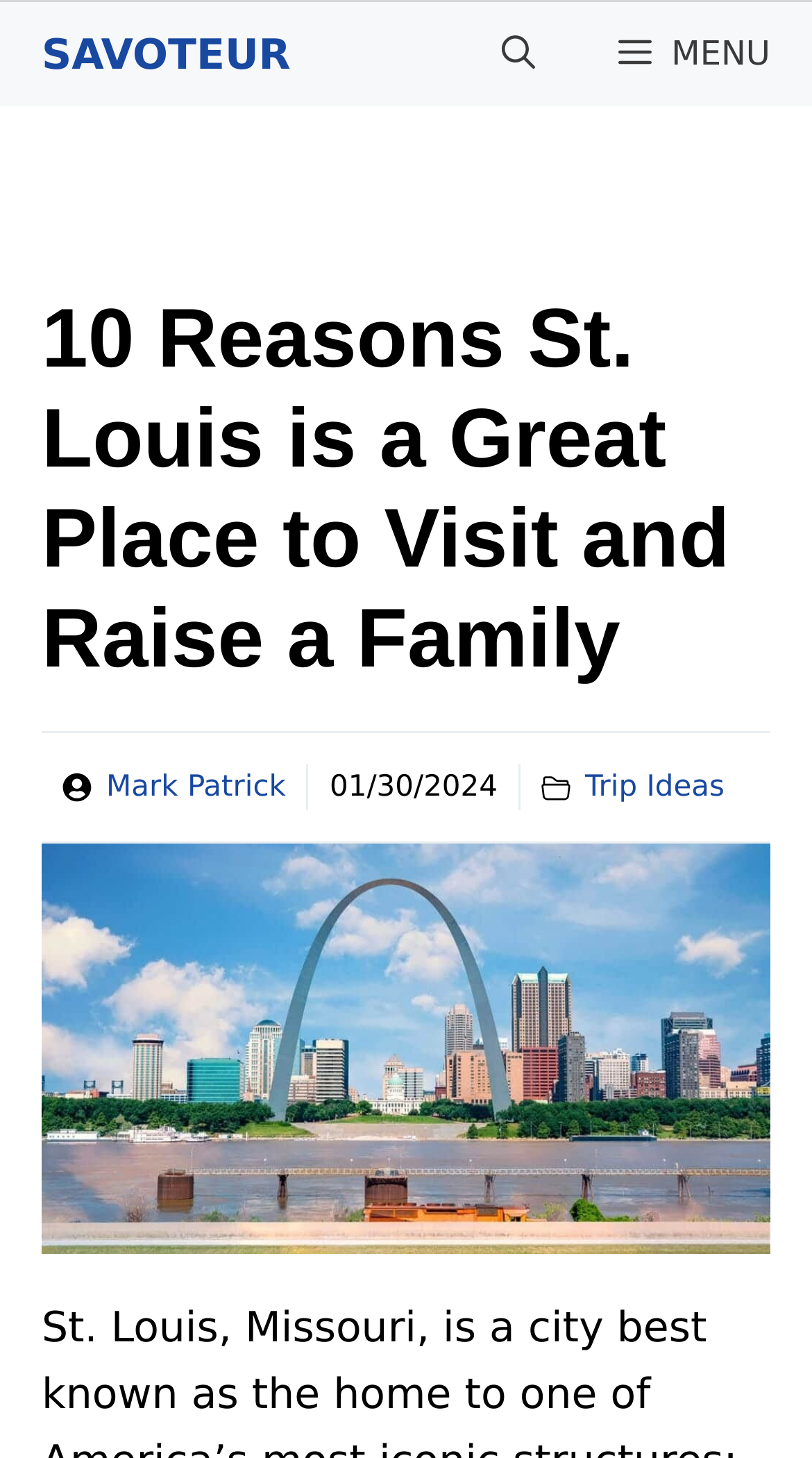Who is the author of the article?
Answer the question using a single word or phrase, according to the image.

Mark Patrick